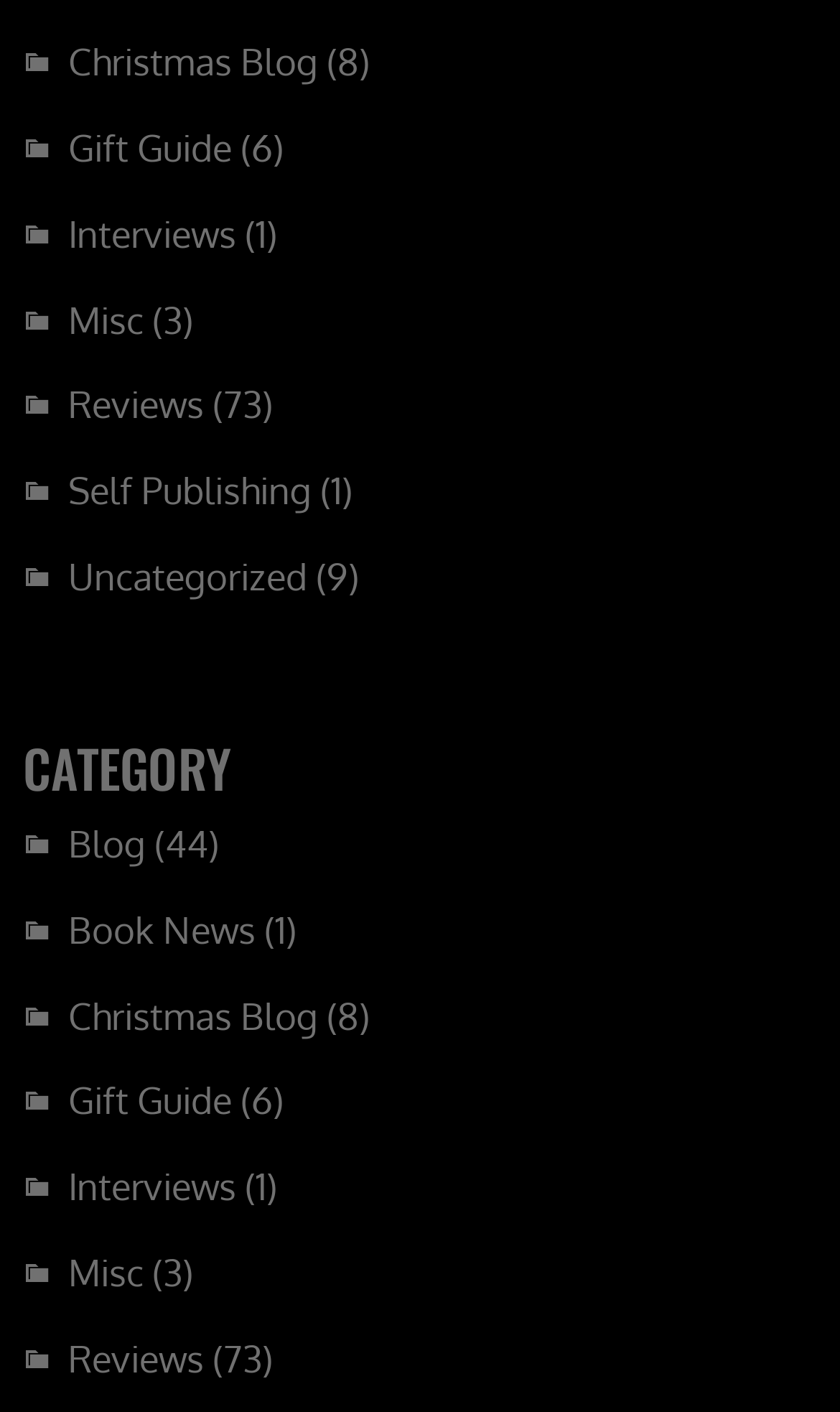Given the description of a UI element: "Reviews", identify the bounding box coordinates of the matching element in the webpage screenshot.

[0.027, 0.932, 0.243, 0.993]